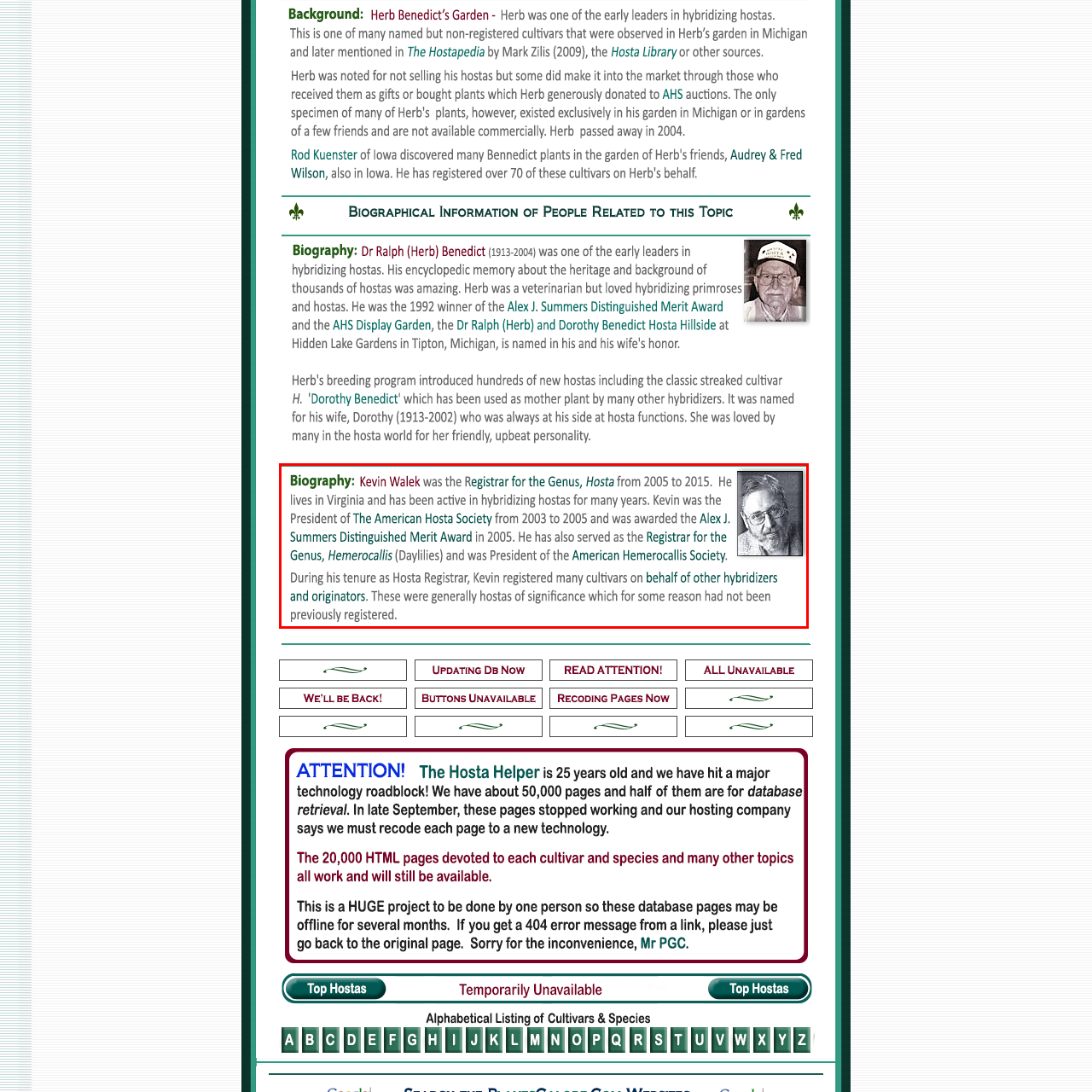What societies did Kevin Walek hold leadership roles in?
Examine the image inside the red bounding box and give an in-depth answer to the question, using the visual evidence provided.

The caption highlights Kevin Walek's leadership roles in various horticultural societies, specifically mentioning that he was the President of The American Hosta Society and the American Hemerocallis Society.